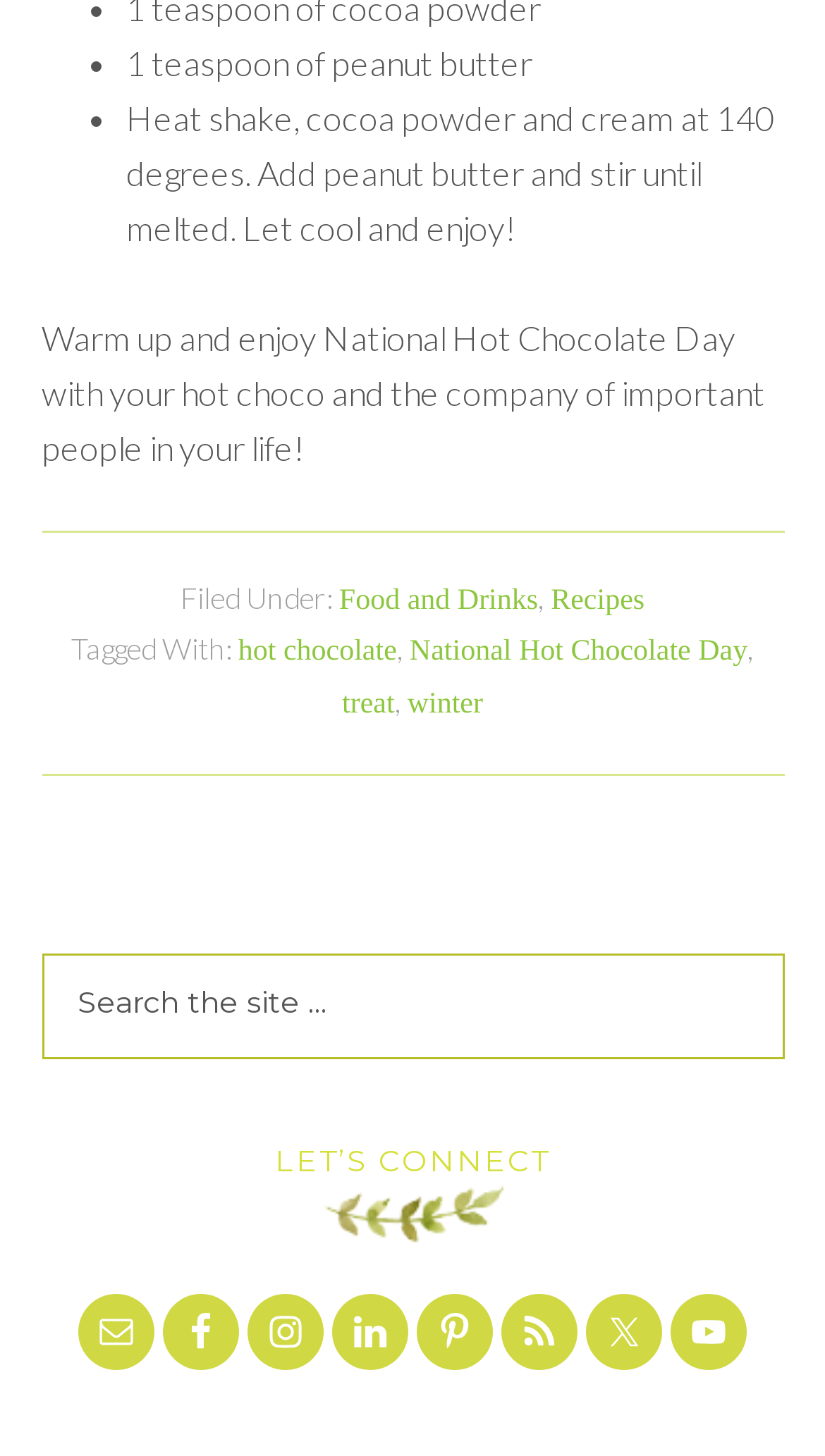What is the category of the recipe?
Examine the image closely and answer the question with as much detail as possible.

The category is mentioned in the footer section, where it says 'Filed Under: Food and Drinks, Recipes'.